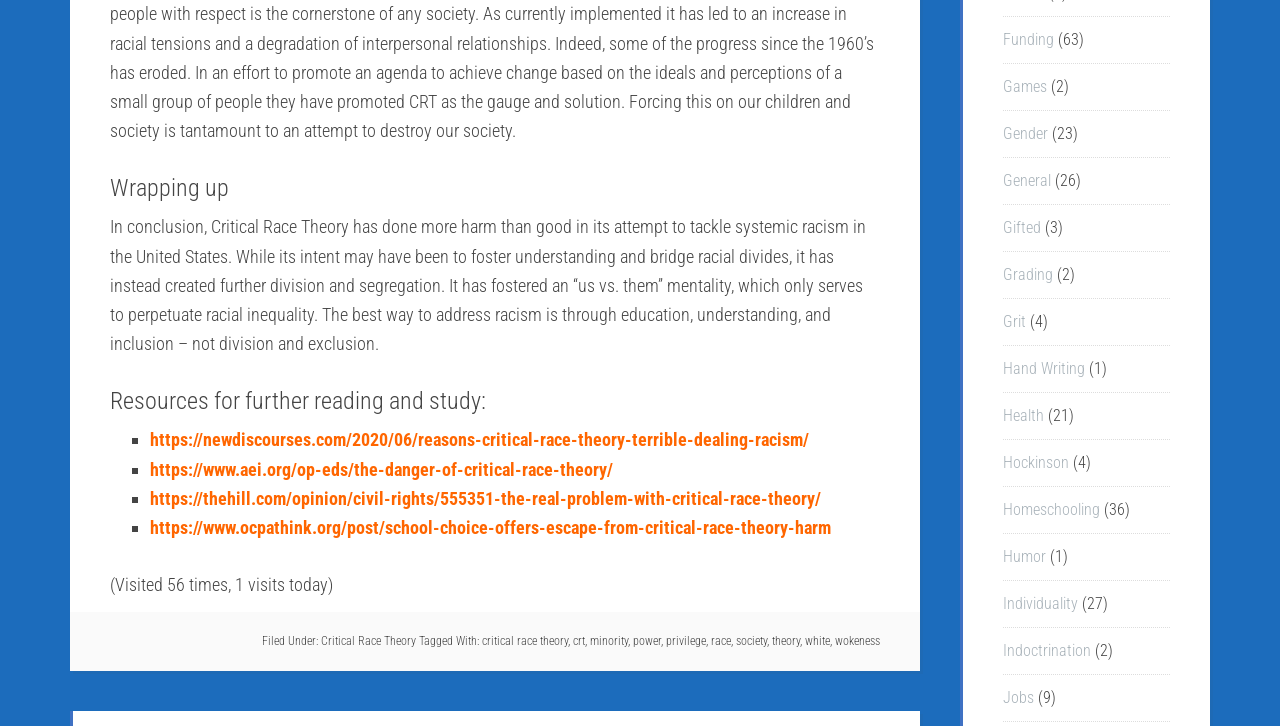Using the details in the image, give a detailed response to the question below:
What is the category of the article?

The category of the article can be determined by looking at the footer section, where it is filed under 'Critical Race Theory'.